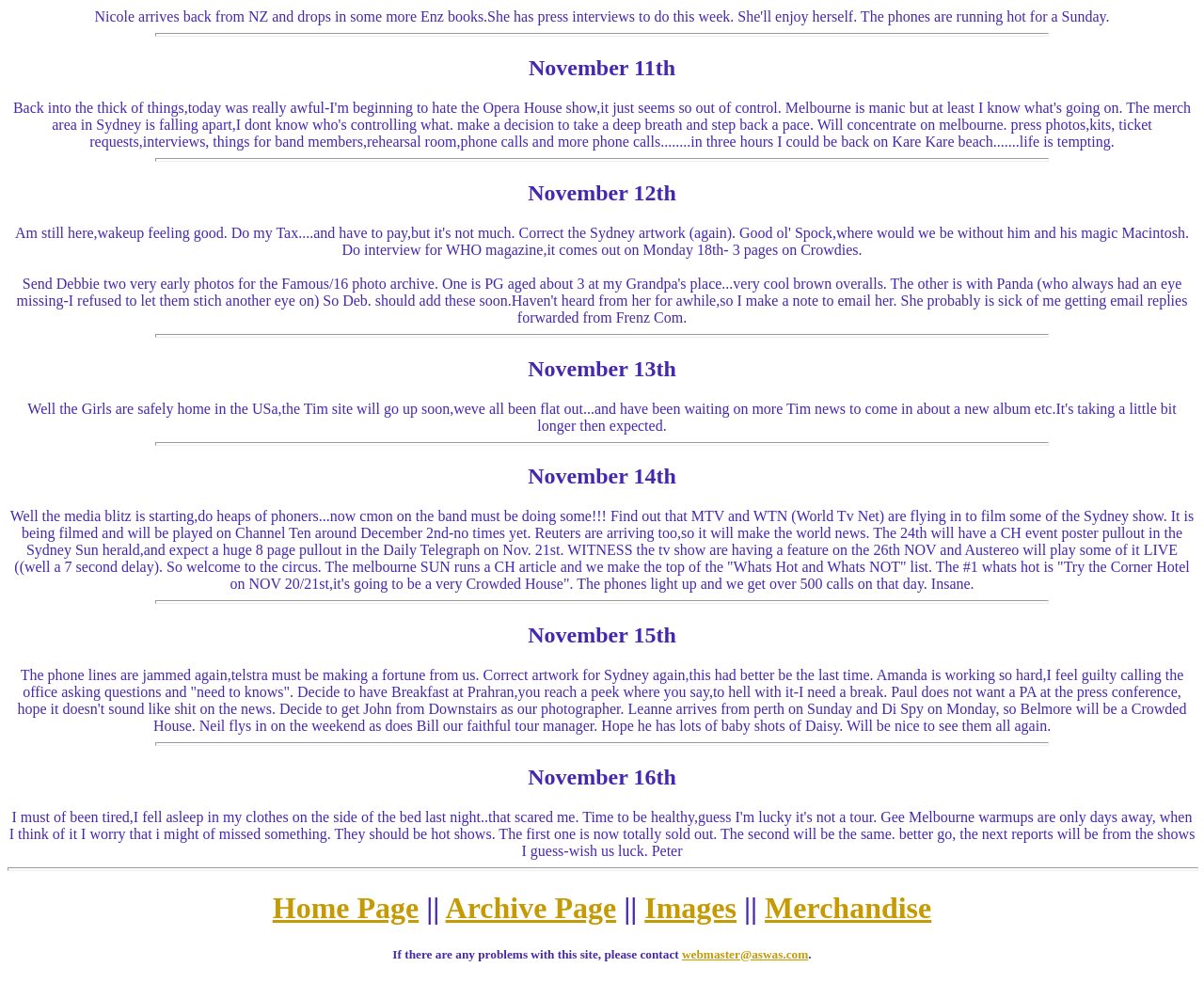How many horizontal separators are there on the webpage?
Look at the image and answer with only one word or phrase.

5